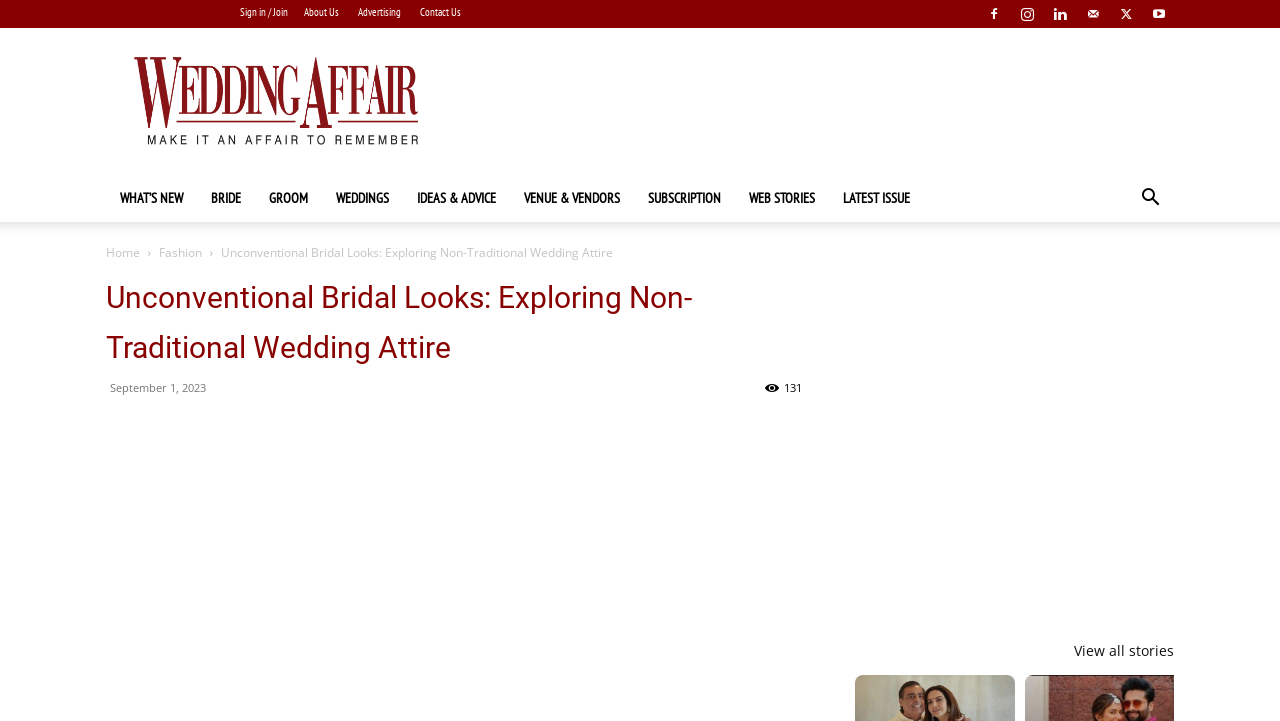What is the position of the 'Search' button?
From the screenshot, supply a one-word or short-phrase answer.

Top-right